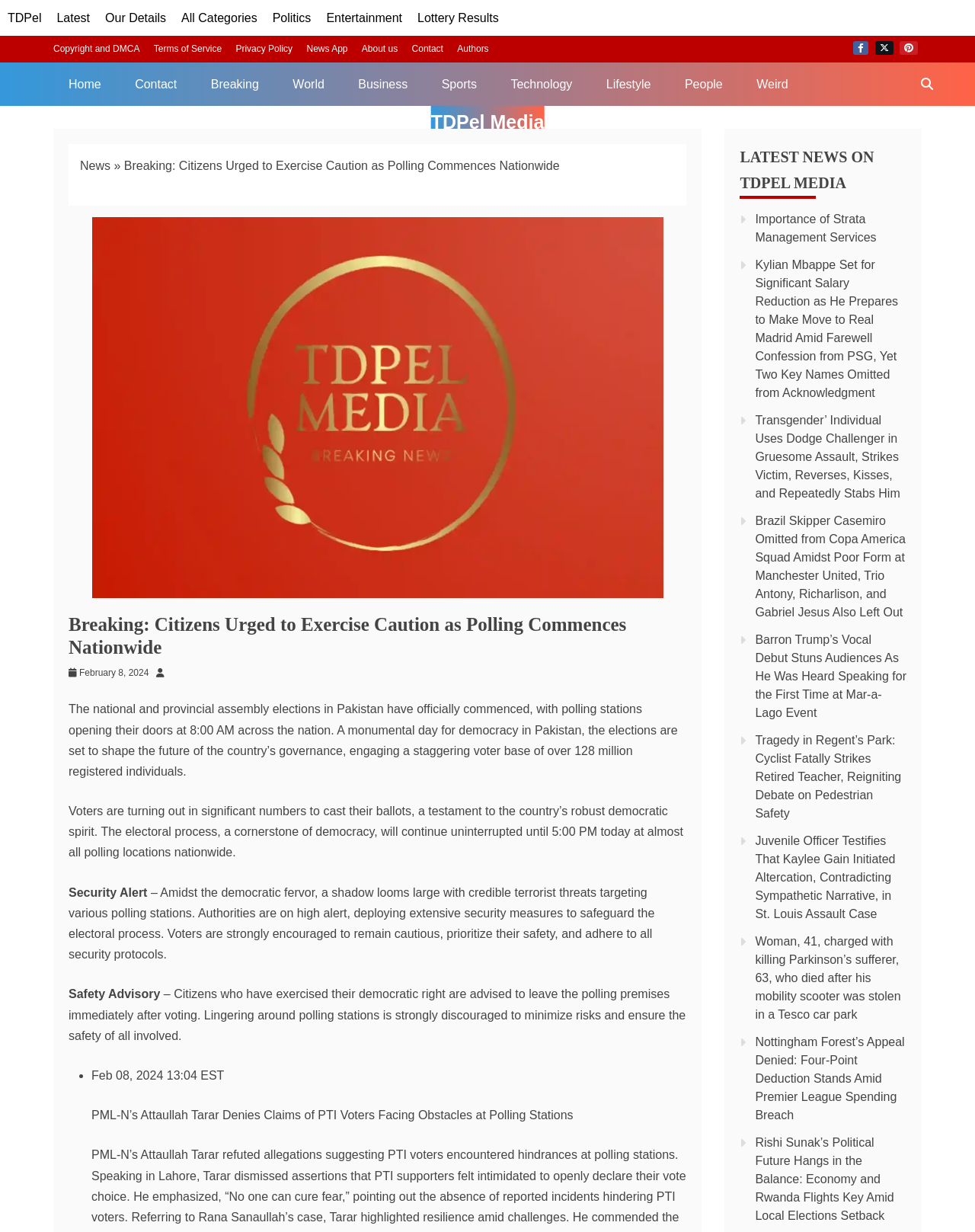Find and specify the bounding box coordinates that correspond to the clickable region for the instruction: "Check the 'LATEST NEWS ON TDPEL MEDIA' section".

[0.759, 0.117, 0.93, 0.161]